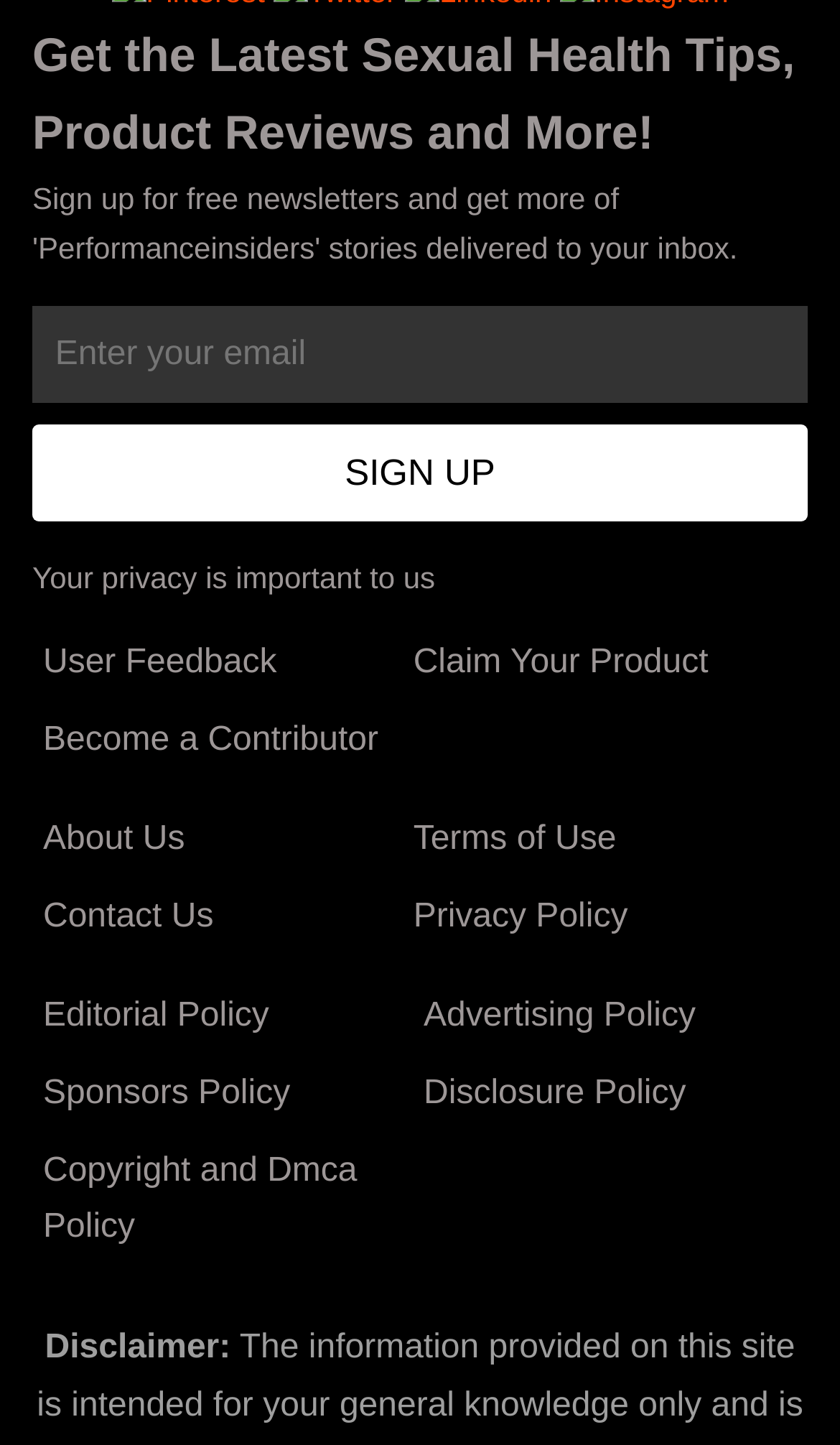What is the tone of the website?
Utilize the image to construct a detailed and well-explained answer.

The presence of links to 'Terms of Use', 'Privacy Policy', and 'Editorial Policy' suggests that the website is professional and takes its responsibilities seriously, and the language used is formal and informative.